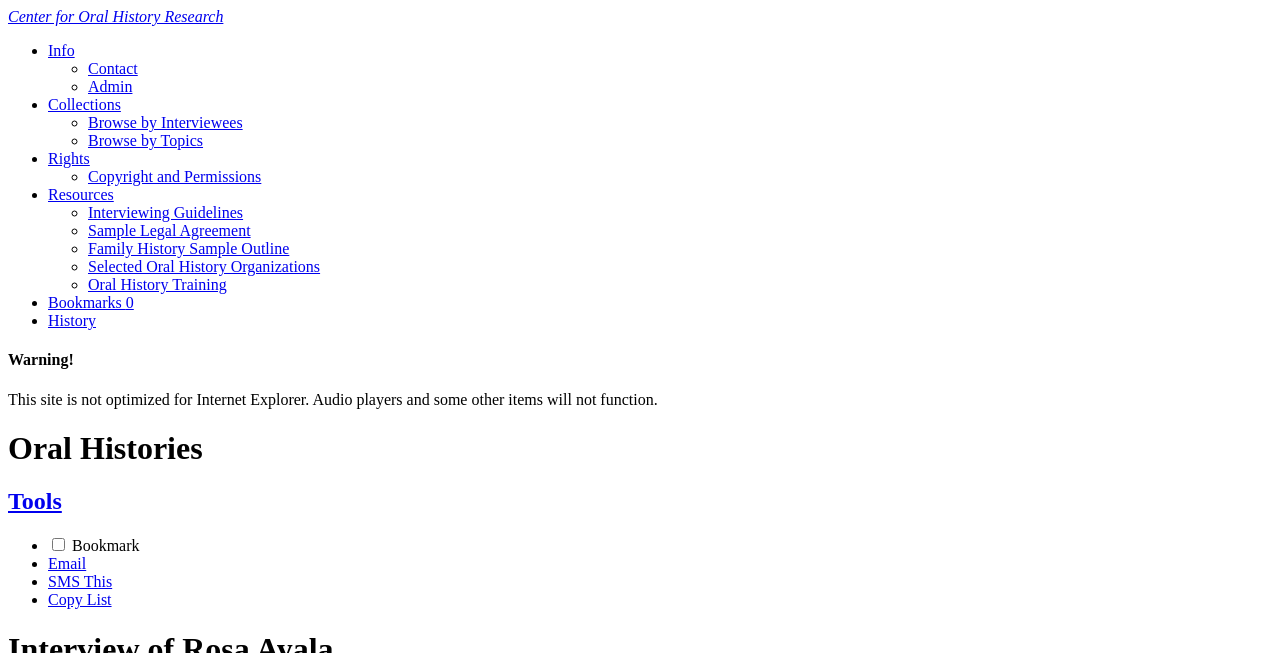Show me the bounding box coordinates of the clickable region to achieve the task as per the instruction: "Browse by 'Interviewees'".

[0.069, 0.175, 0.19, 0.201]